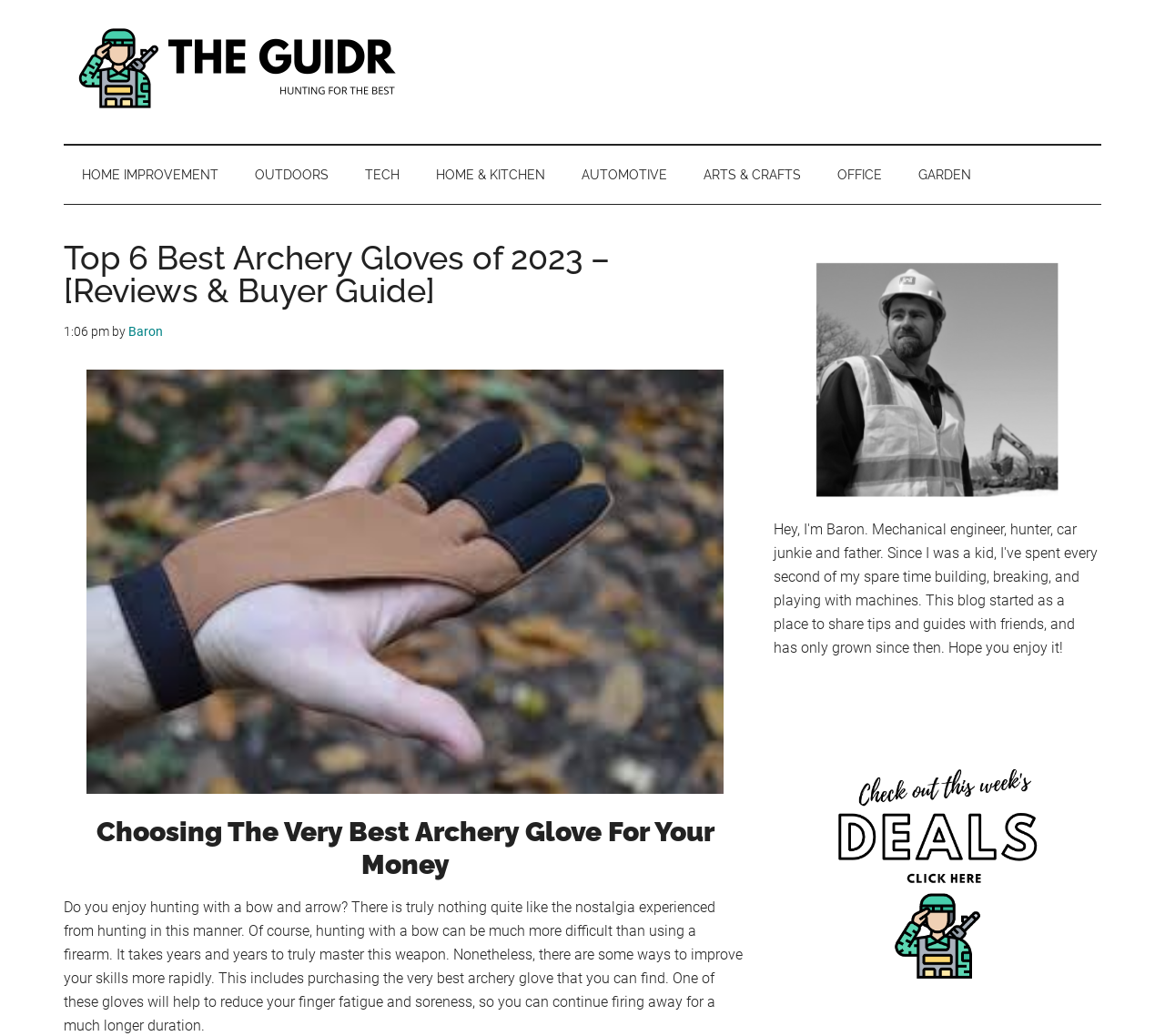Identify the bounding box coordinates of the clickable region required to complete the instruction: "Click on the image of the 'Best Archery Glove'". The coordinates should be given as four float numbers within the range of 0 and 1, i.e., [left, top, right, bottom].

[0.074, 0.357, 0.621, 0.766]